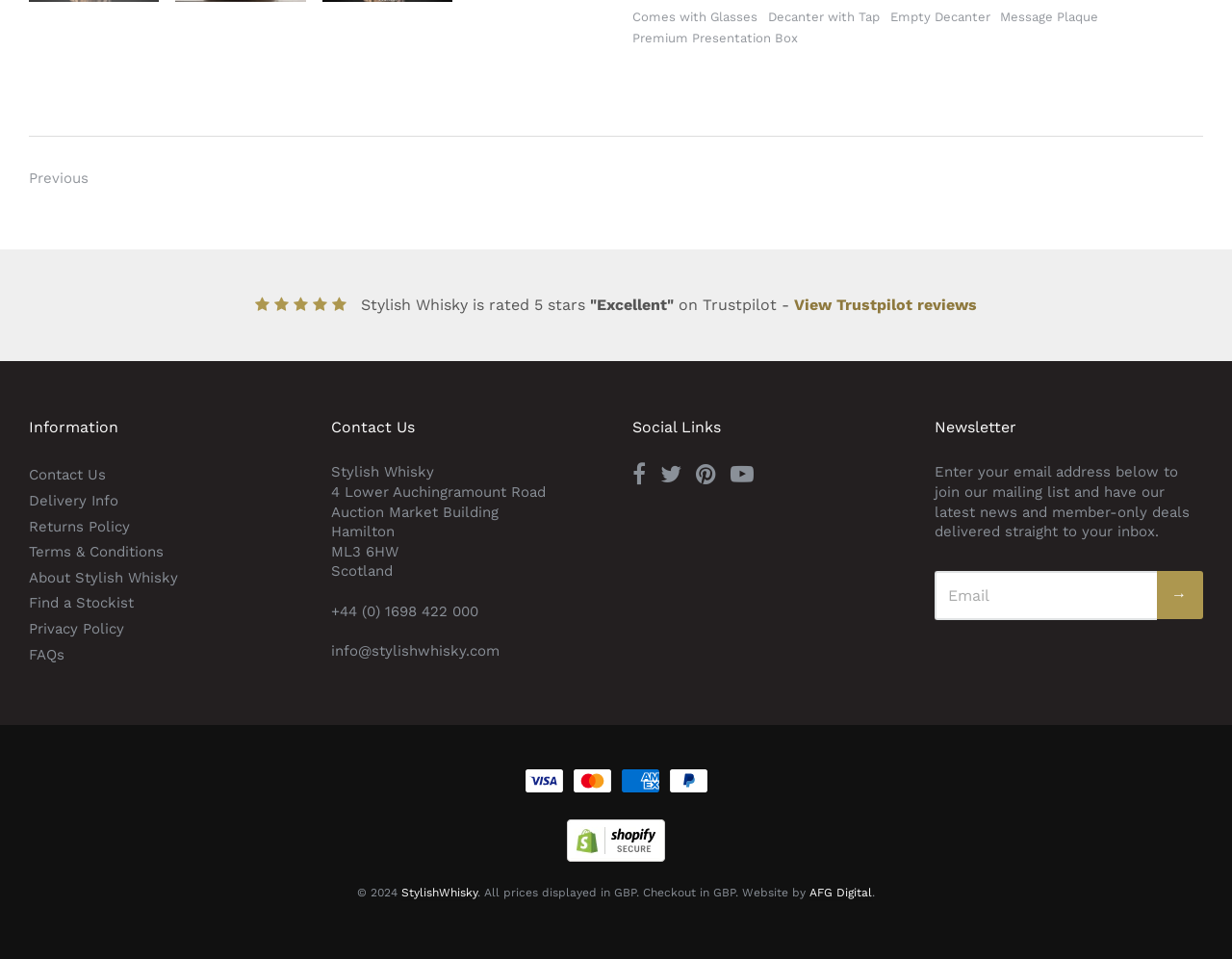What is the address of Stylish Whisky?
Using the details from the image, give an elaborate explanation to answer the question.

The address of Stylish Whisky is 4 Lower Auchingramount Road, which is mentioned in the contact information section of the webpage.